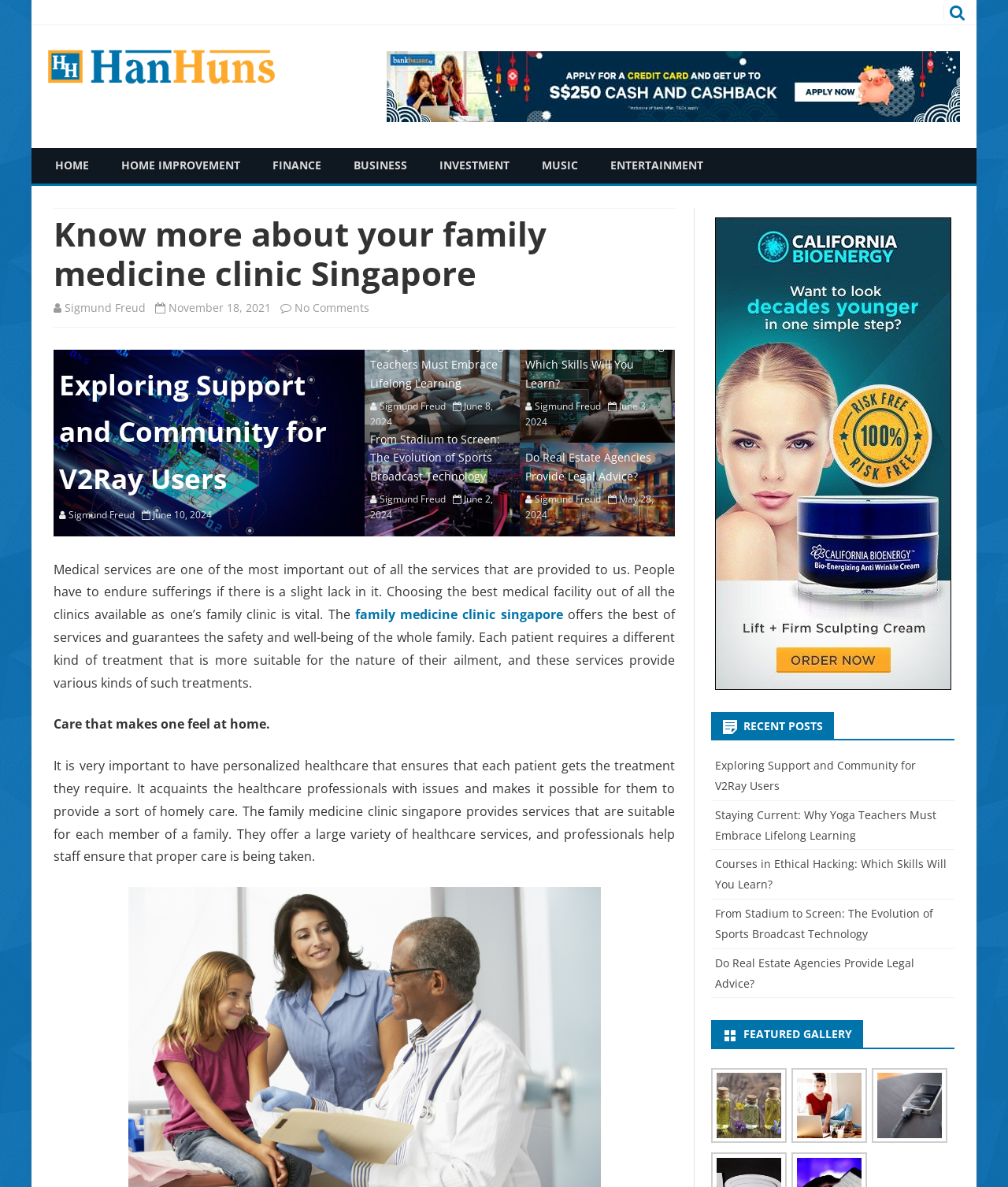Extract the main headline from the webpage and generate its text.

Finance and business are directly proportional!!!